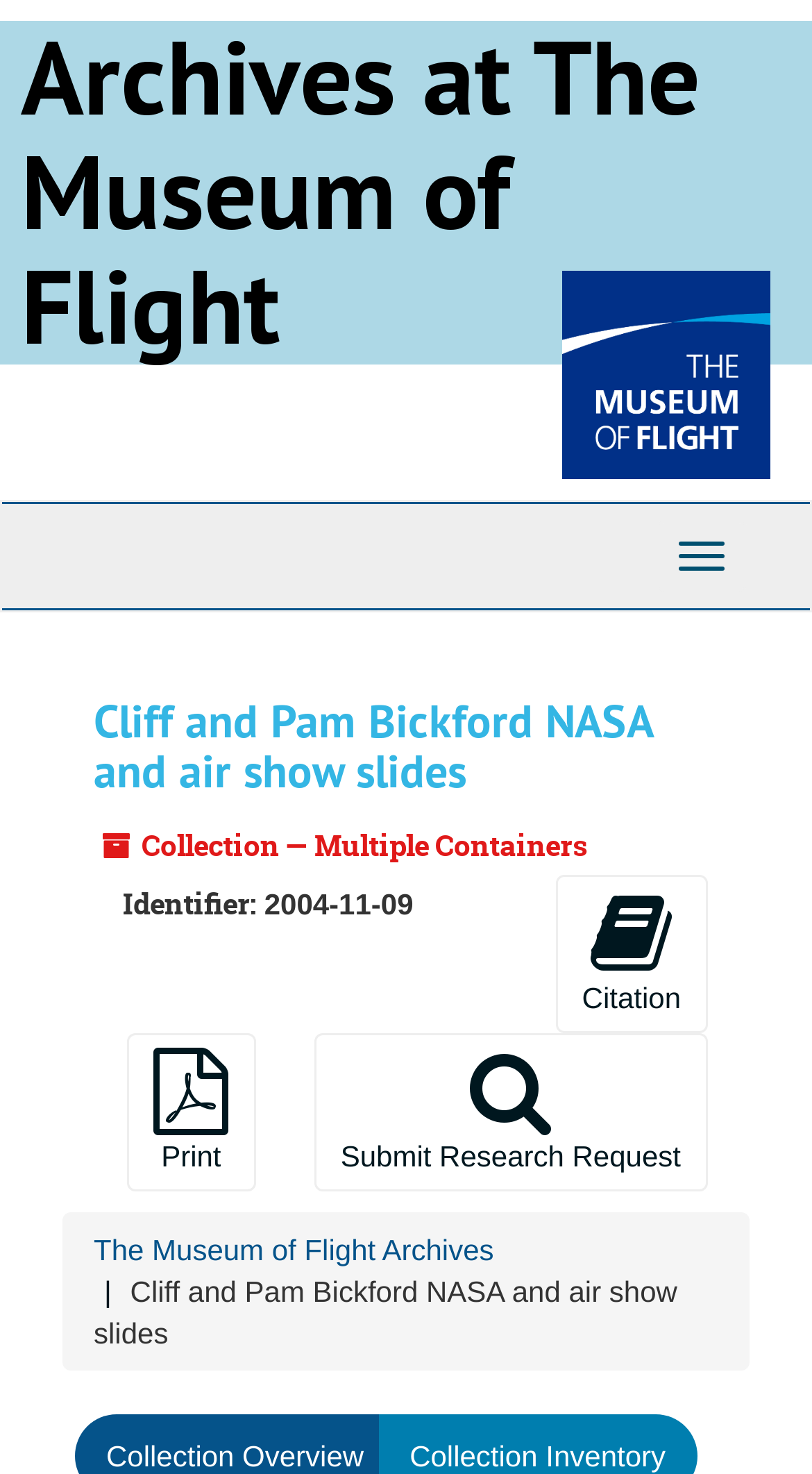Create a detailed summary of the webpage's content and design.

The webpage is about the "Cliff and Pam Bickford NASA and air show slides" collection at the Archives at The Museum of Flight. At the top, there is a heading with the museum's name, accompanied by a link and an image. Below this, there is a top-level navigation menu.

The main content of the page is divided into two sections. On the left, there is a heading with the collection's title, followed by a description of the collection, including the identifier and date. On the right, there are page actions, including buttons for citation, printing, and submitting a research request.

At the bottom of the page, there is a hierarchical navigation menu with links to the museum's archives and the collection itself. The collection's title is repeated in this section.

There are a total of 3 buttons, 4 links, and 5 static text elements on the page. The image is located at the top right corner of the page.